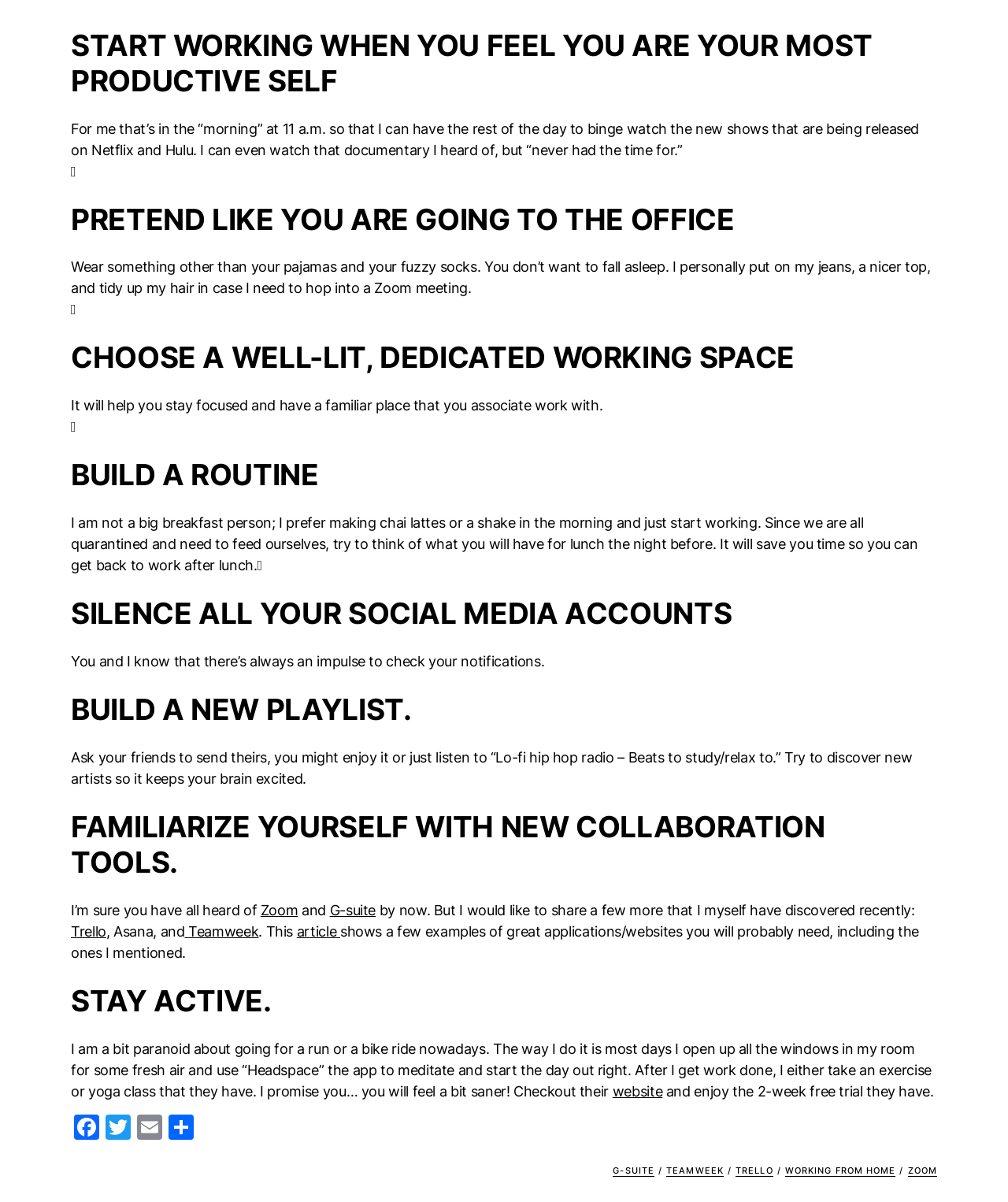Why should one wear something other than pajamas? Refer to the image and provide a one-word or short phrase answer.

To avoid falling asleep